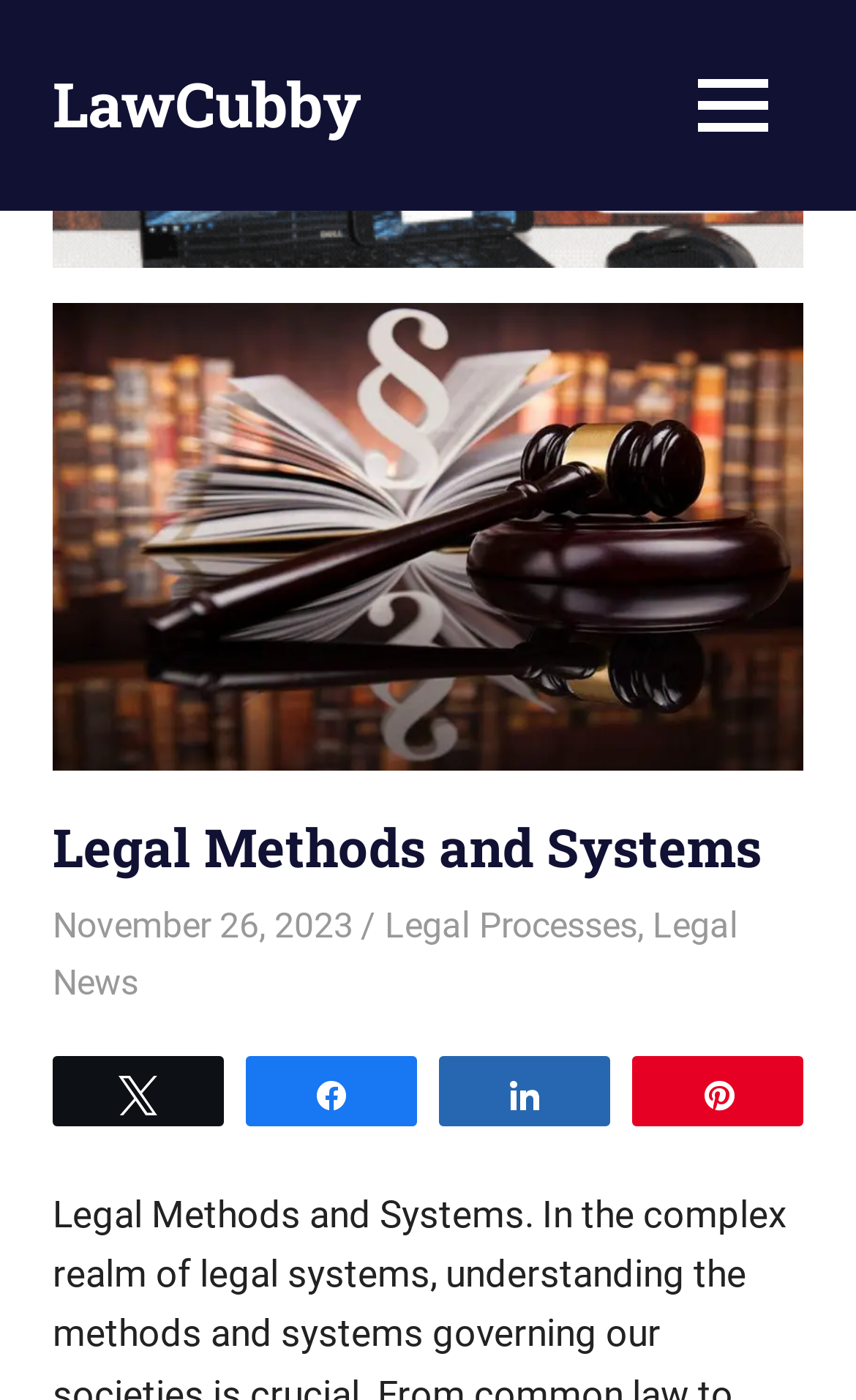What is the tagline of the website?
Look at the image and answer the question with a single word or phrase.

Your Legal Questions, Answered